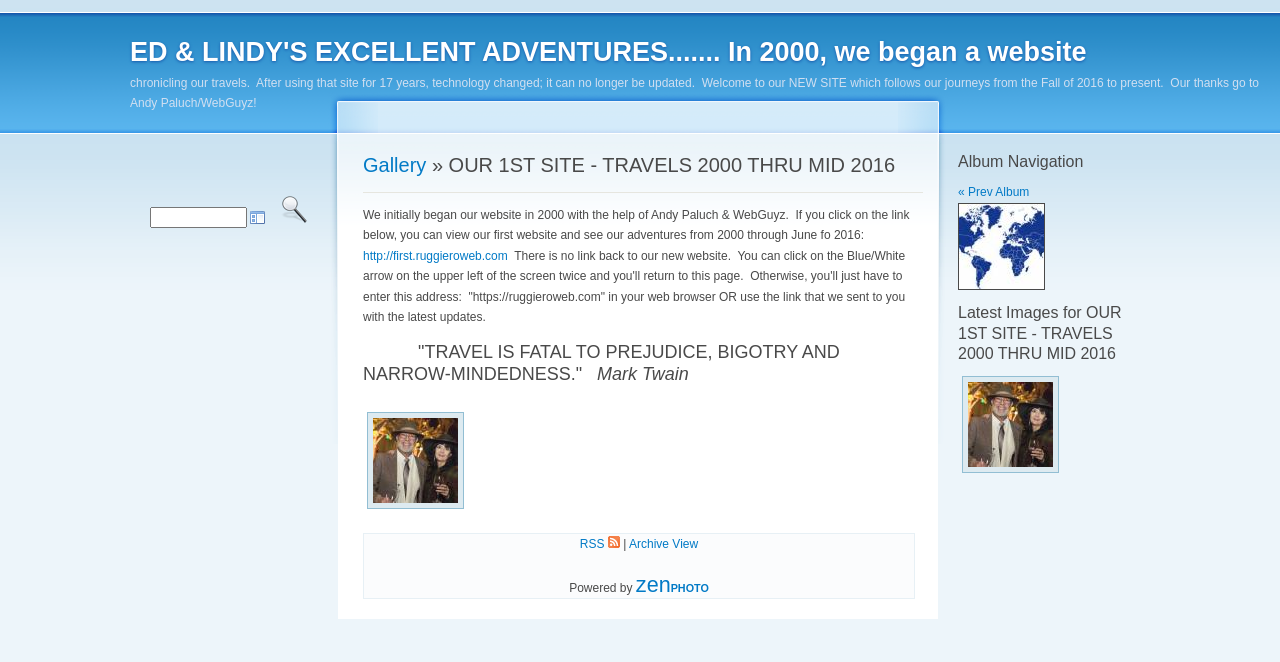Identify the bounding box coordinates of the specific part of the webpage to click to complete this instruction: "Click on the 'Milton Wares' link".

None